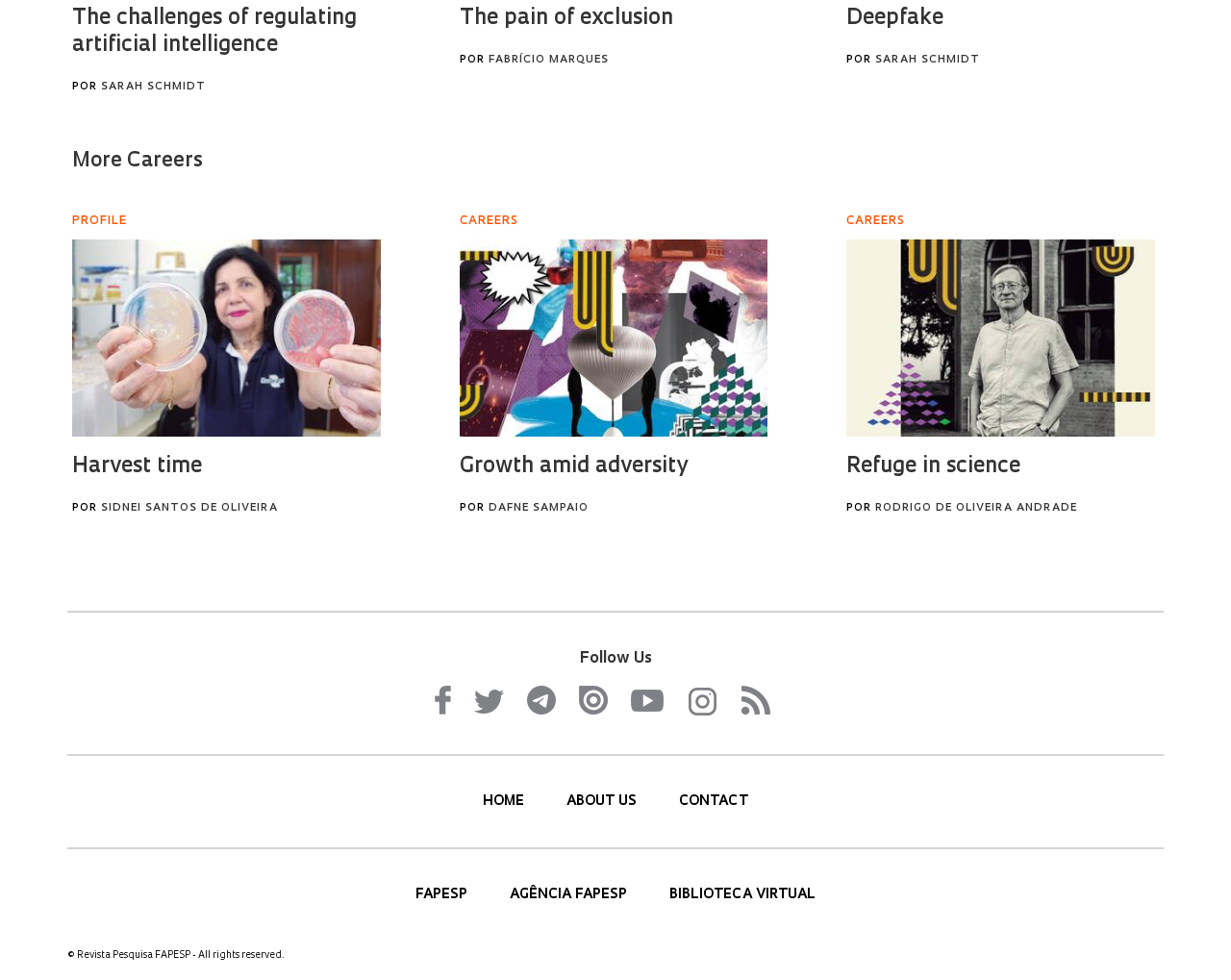Using the element description: "CONTACT", determine the bounding box coordinates. The coordinates should be in the format [left, top, right, bottom], with values between 0 and 1.

None